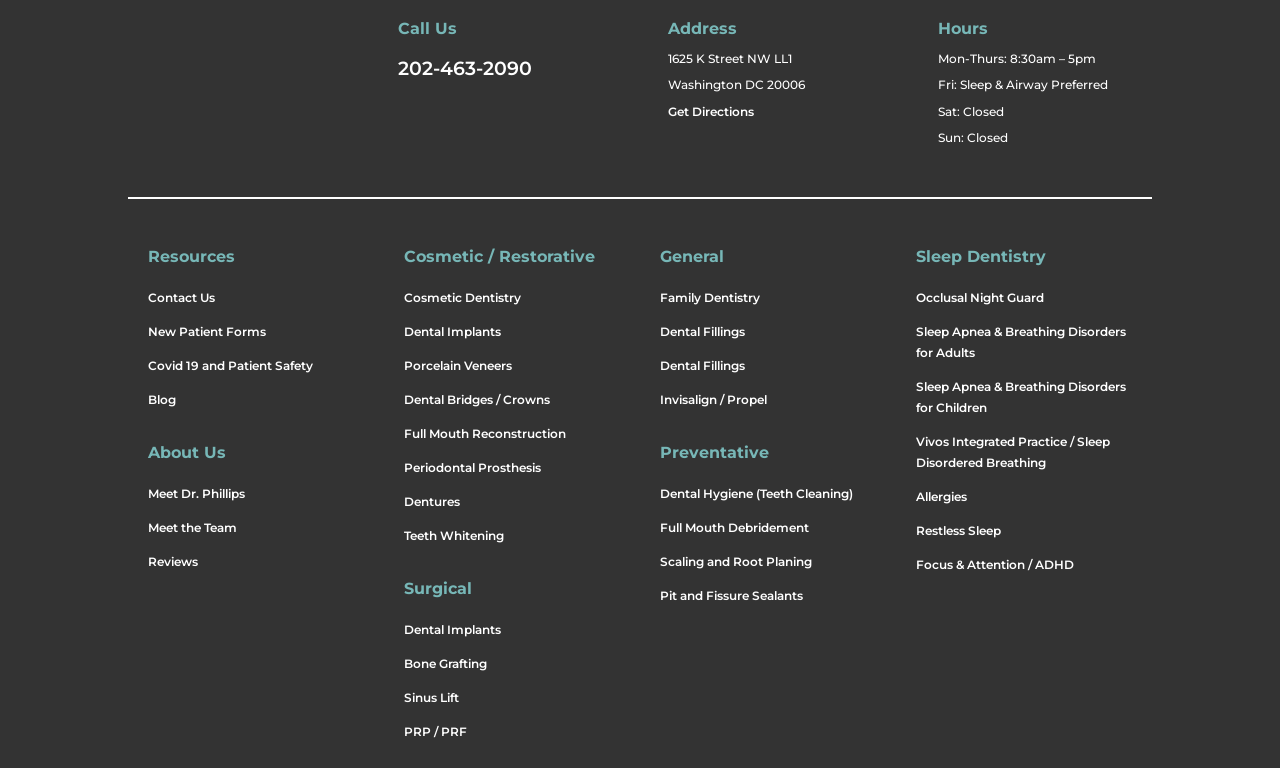Identify the bounding box coordinates of the section to be clicked to complete the task described by the following instruction: "Get directions to the office". The coordinates should be four float numbers between 0 and 1, formatted as [left, top, right, bottom].

[0.522, 0.135, 0.589, 0.155]